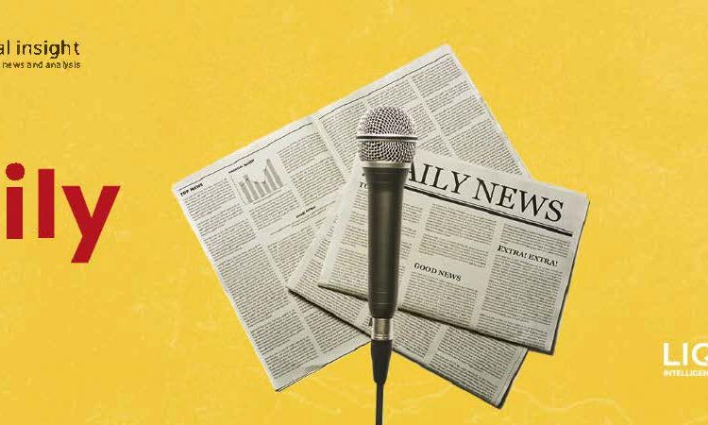Please provide a detailed answer to the question below by examining the image:
What type of content is featured on the newspapers?

The newspapers feature various charts and headlines such as 'GOOD NEWS' and 'EXTRA EXTRA', suggesting a focus on current events and important narratives, which is a key aspect of daily news reporting.